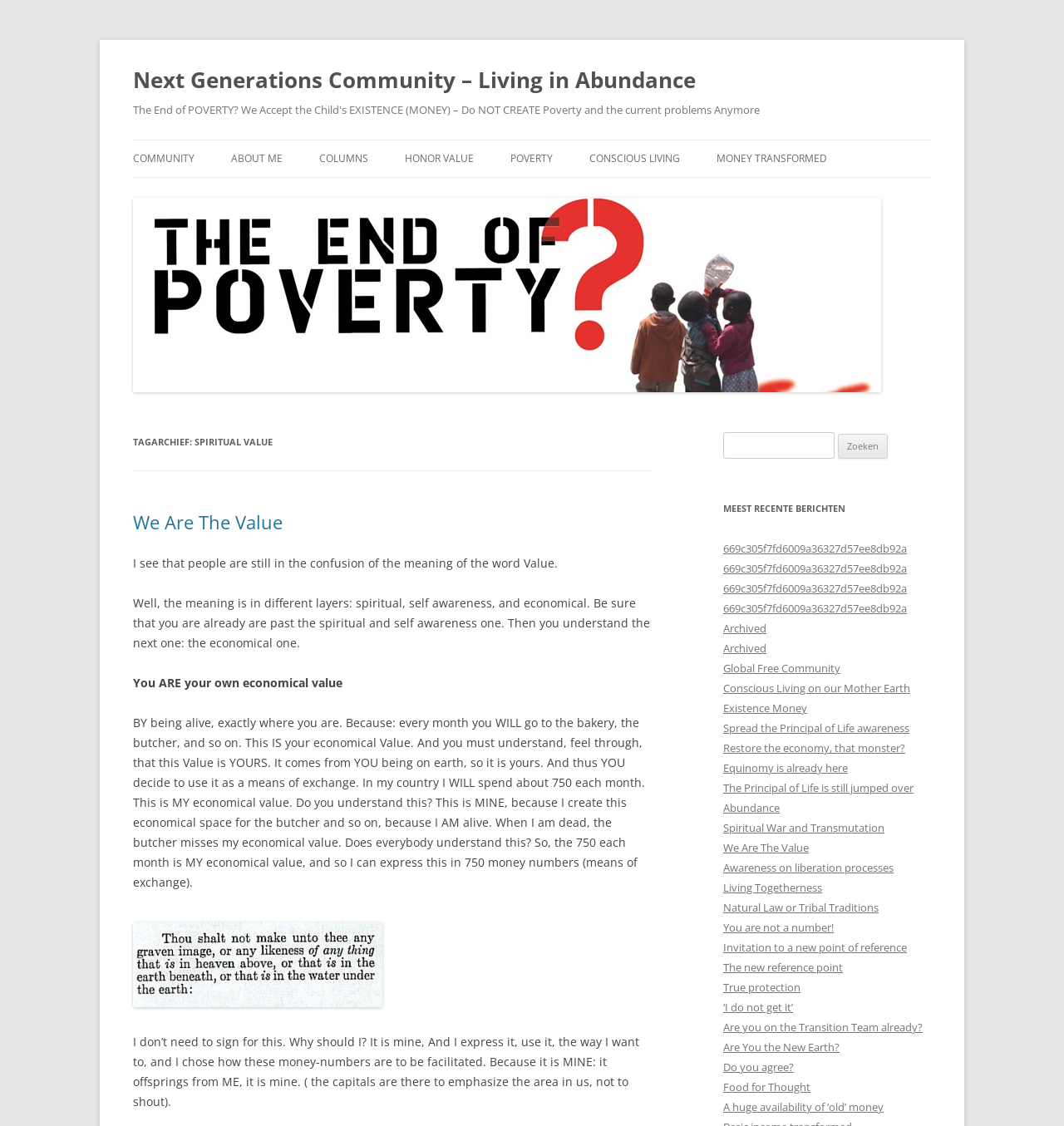Please specify the bounding box coordinates of the clickable region necessary for completing the following instruction: "Click on the 'CONSCIOUS LIVING' link". The coordinates must consist of four float numbers between 0 and 1, i.e., [left, top, right, bottom].

[0.554, 0.125, 0.639, 0.157]